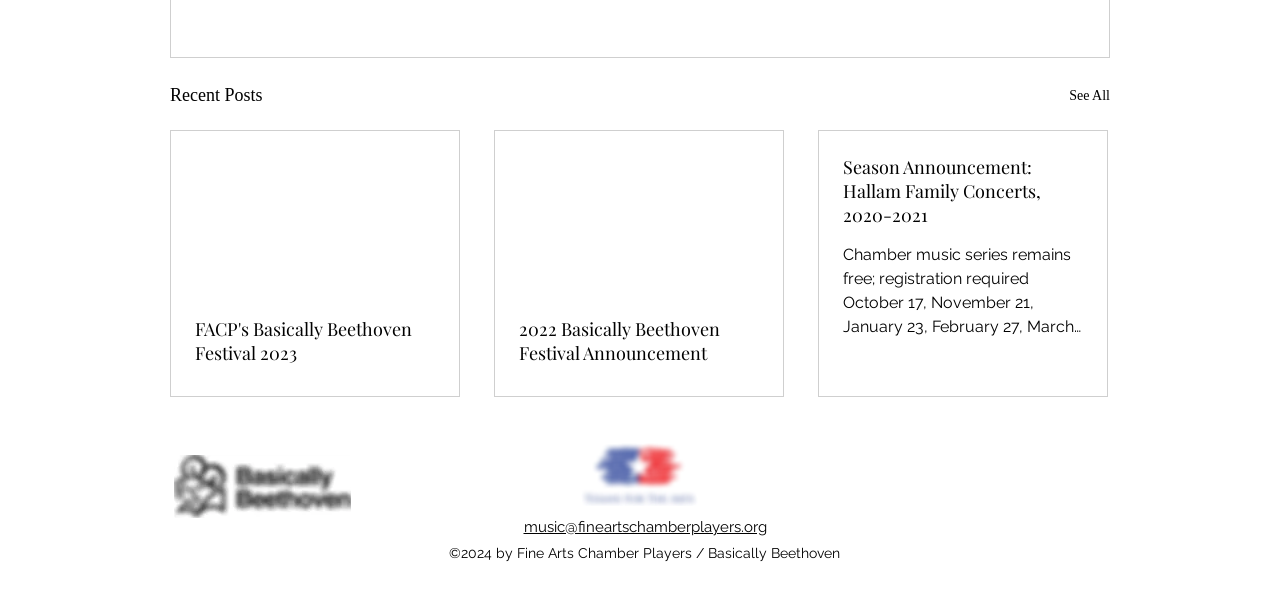Find the bounding box coordinates for the HTML element specified by: "aria-label="Instagram"".

[0.641, 0.77, 0.671, 0.836]